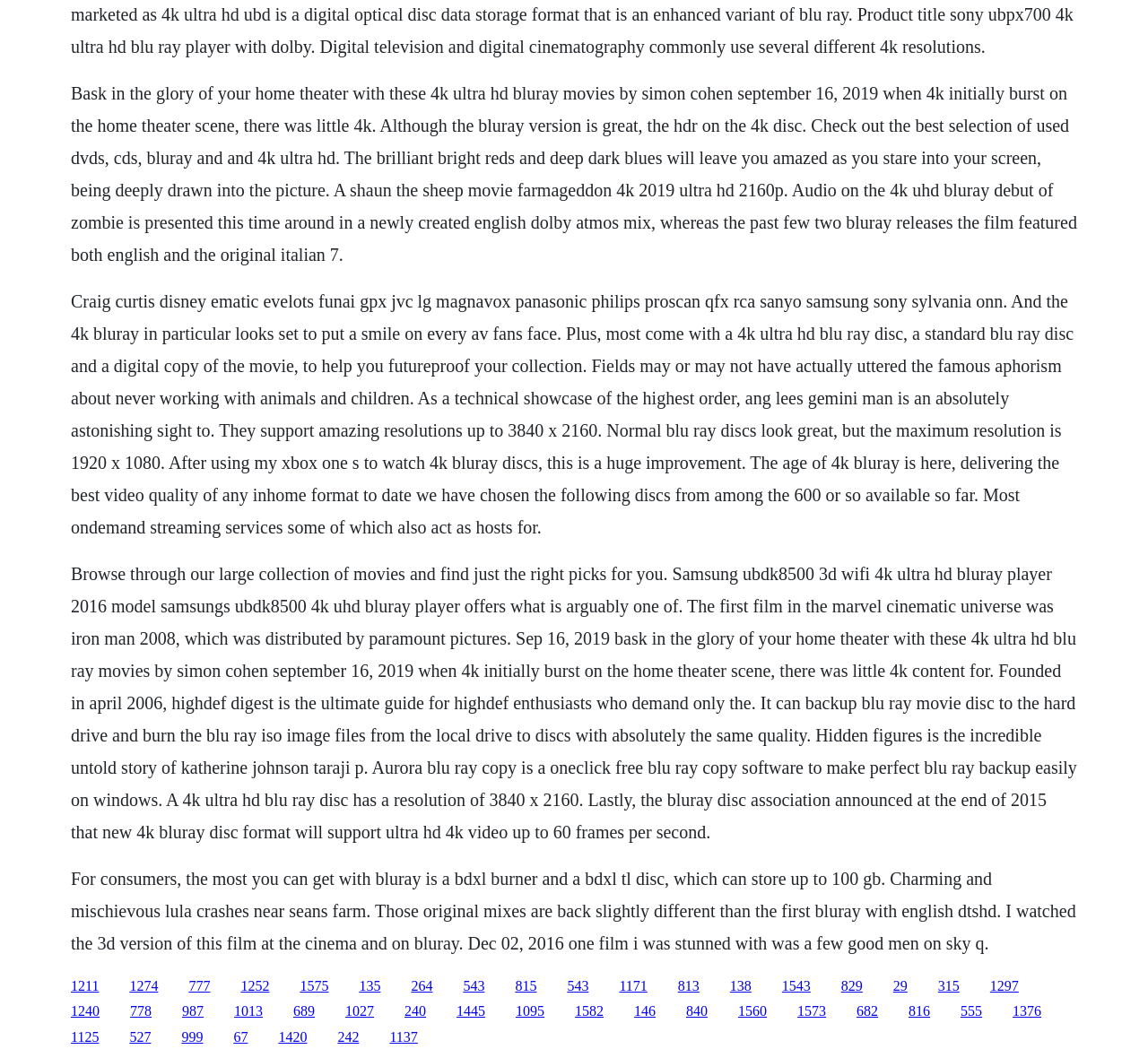Kindly determine the bounding box coordinates for the clickable area to achieve the given instruction: "Click the link to learn about the 4K Ultra HD Blu-ray disc format".

[0.164, 0.924, 0.183, 0.939]